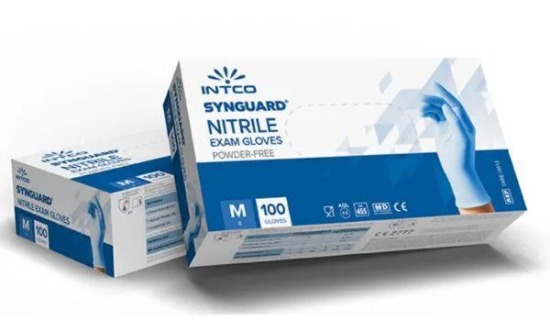Use a single word or phrase to respond to the question:
What is the size of the gloves in the box?

Medium